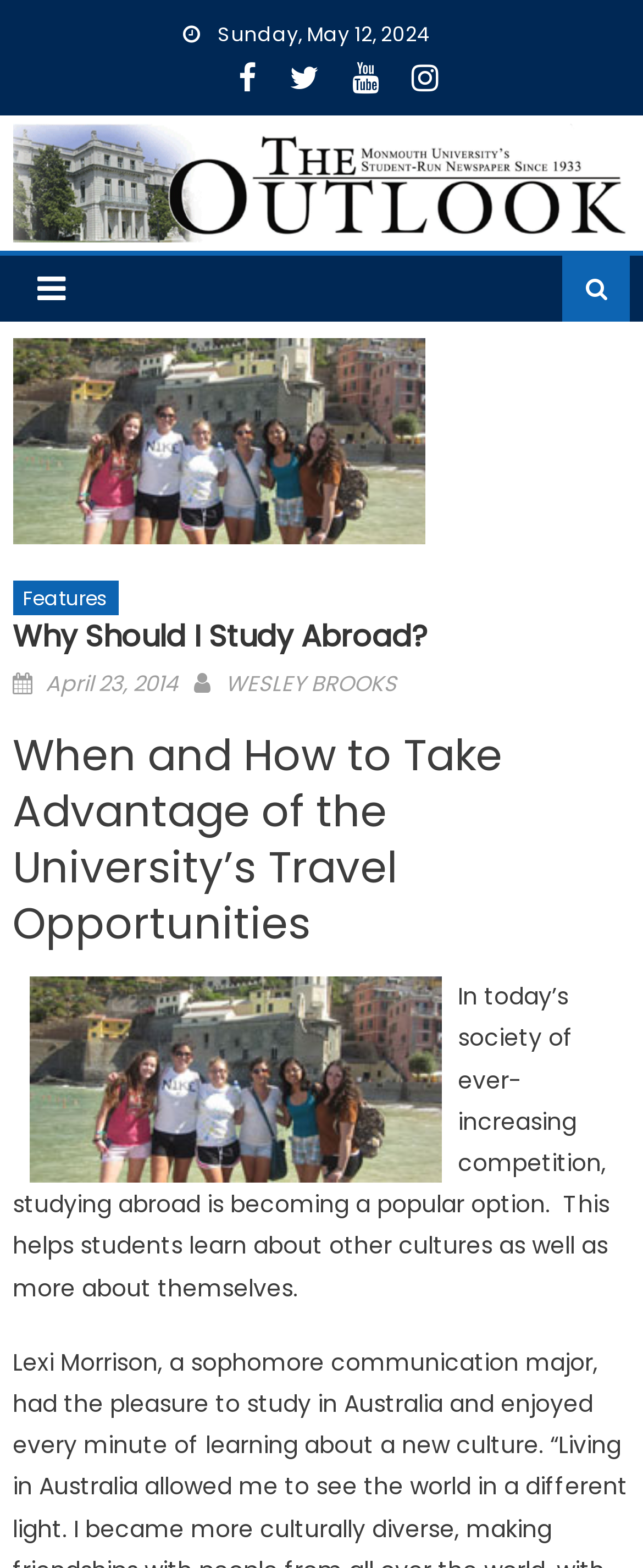What is the name of the website?
Provide a comprehensive and detailed answer to the question.

I found the name of the website by looking at the top section of the webpage, where I saw a link with the text 'The Outlook', which is likely the name of the website.